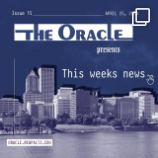What is the font style of 'This week's news'?
Use the image to give a comprehensive and detailed response to the question.

The question asks about the font style of 'This week's news'. The caption states that 'This week's news' is written in a lighter font, which indicates that the font style is lighter compared to the other text on the cover.